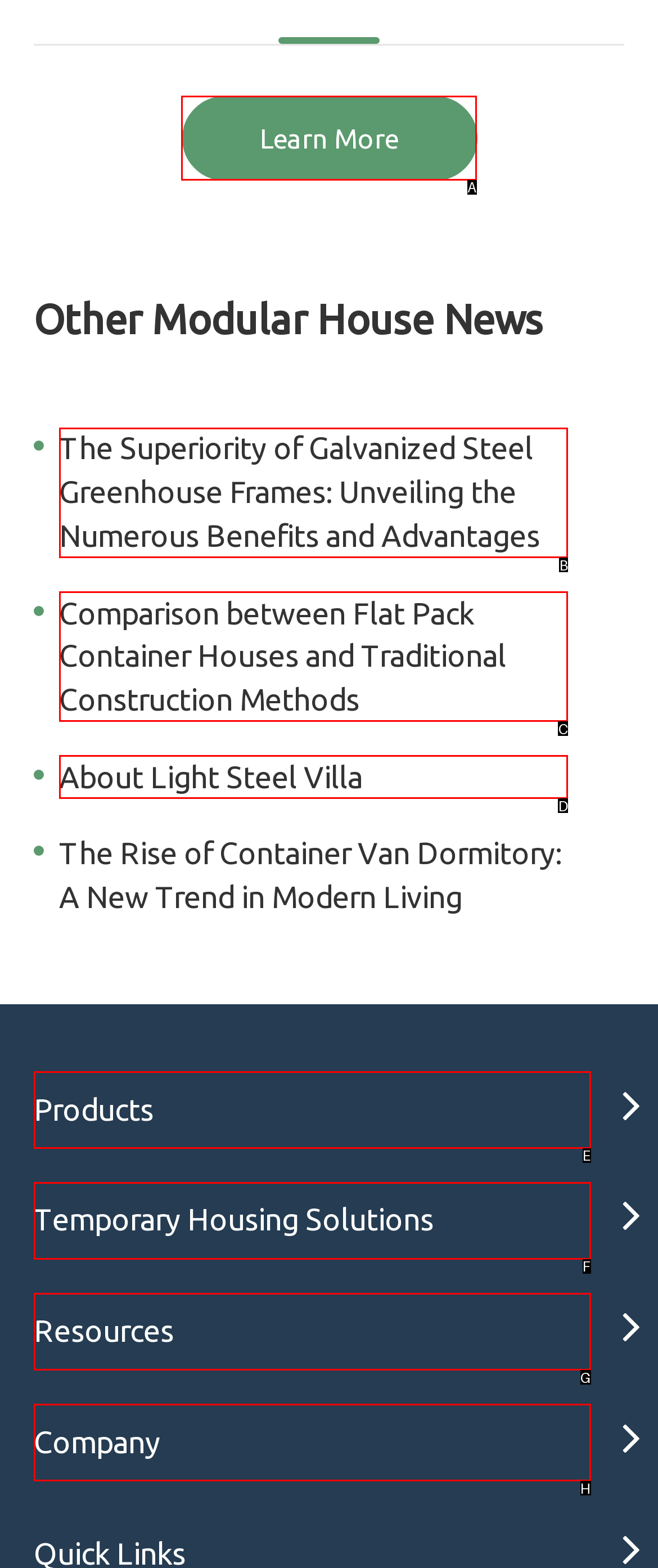Choose the HTML element you need to click to achieve the following task: Learn more about the website
Respond with the letter of the selected option from the given choices directly.

A